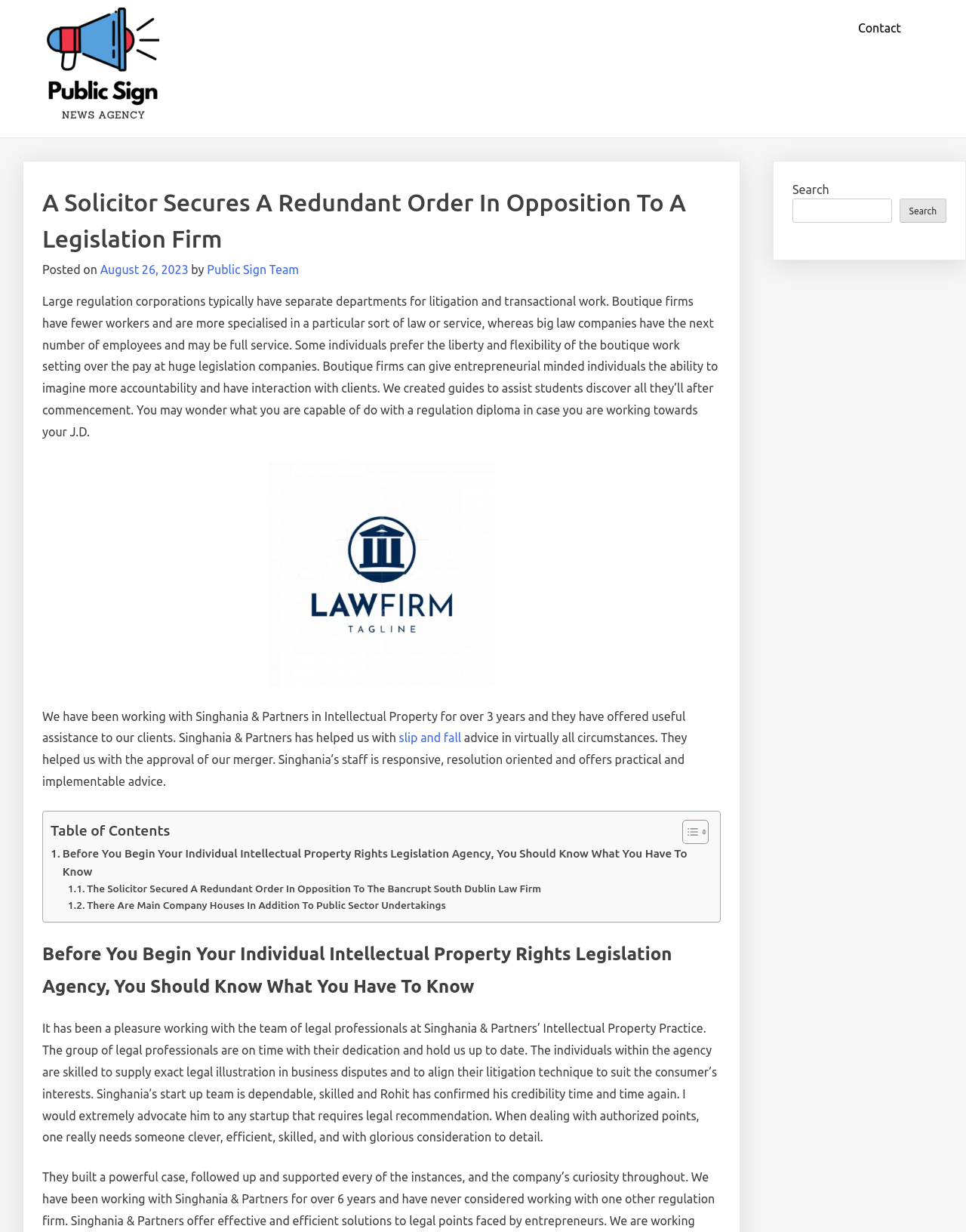Please identify the bounding box coordinates of the region to click in order to complete the given instruction: "Click the 'Before You Begin Your Individual Intellectual Property Rights Legislation Agency, You Should Know What You Have To Know' link". The coordinates should be four float numbers between 0 and 1, i.e., [left, top, right, bottom].

[0.052, 0.686, 0.73, 0.715]